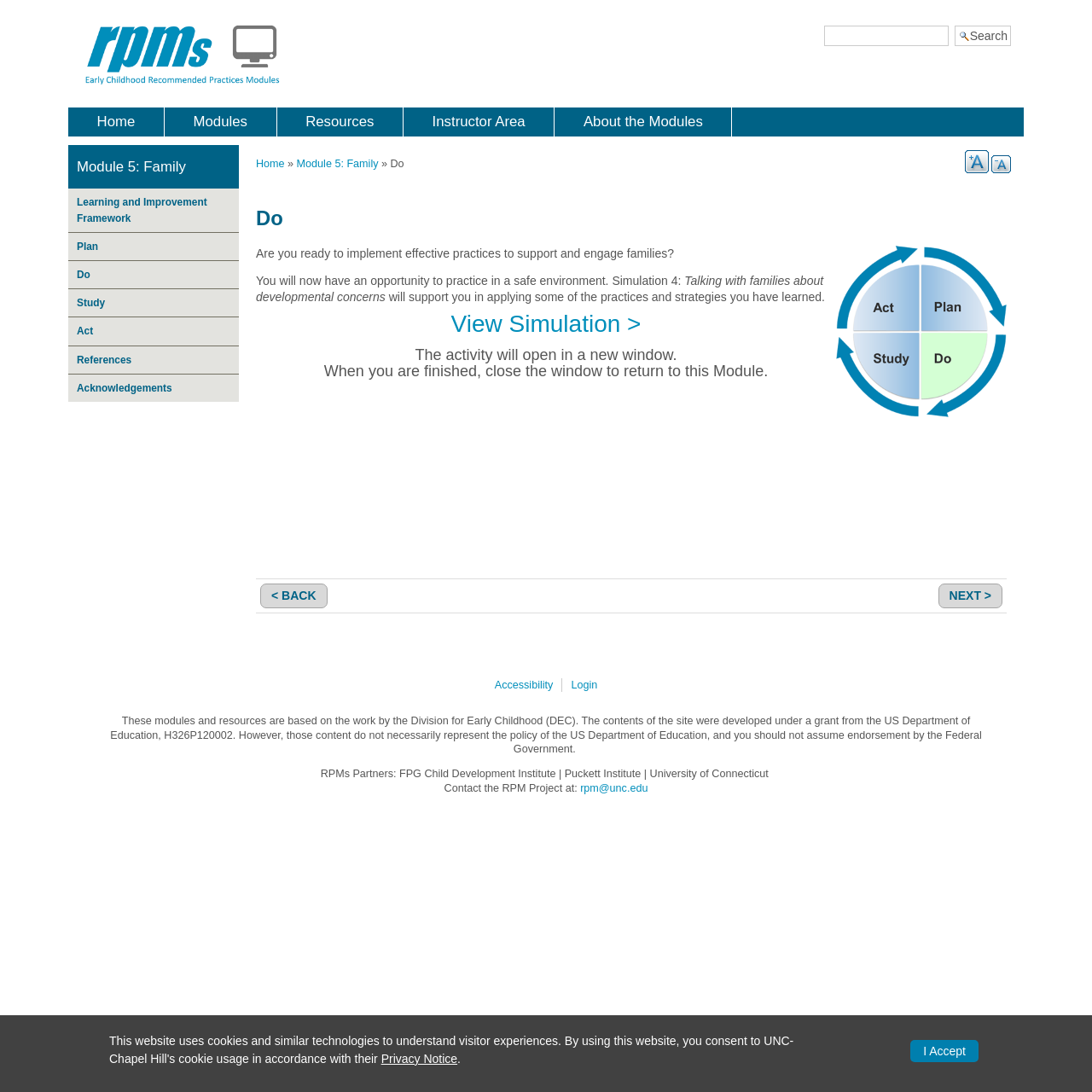Locate the bounding box coordinates of the element that should be clicked to execute the following instruction: "Go to Home page".

[0.062, 0.098, 0.151, 0.125]